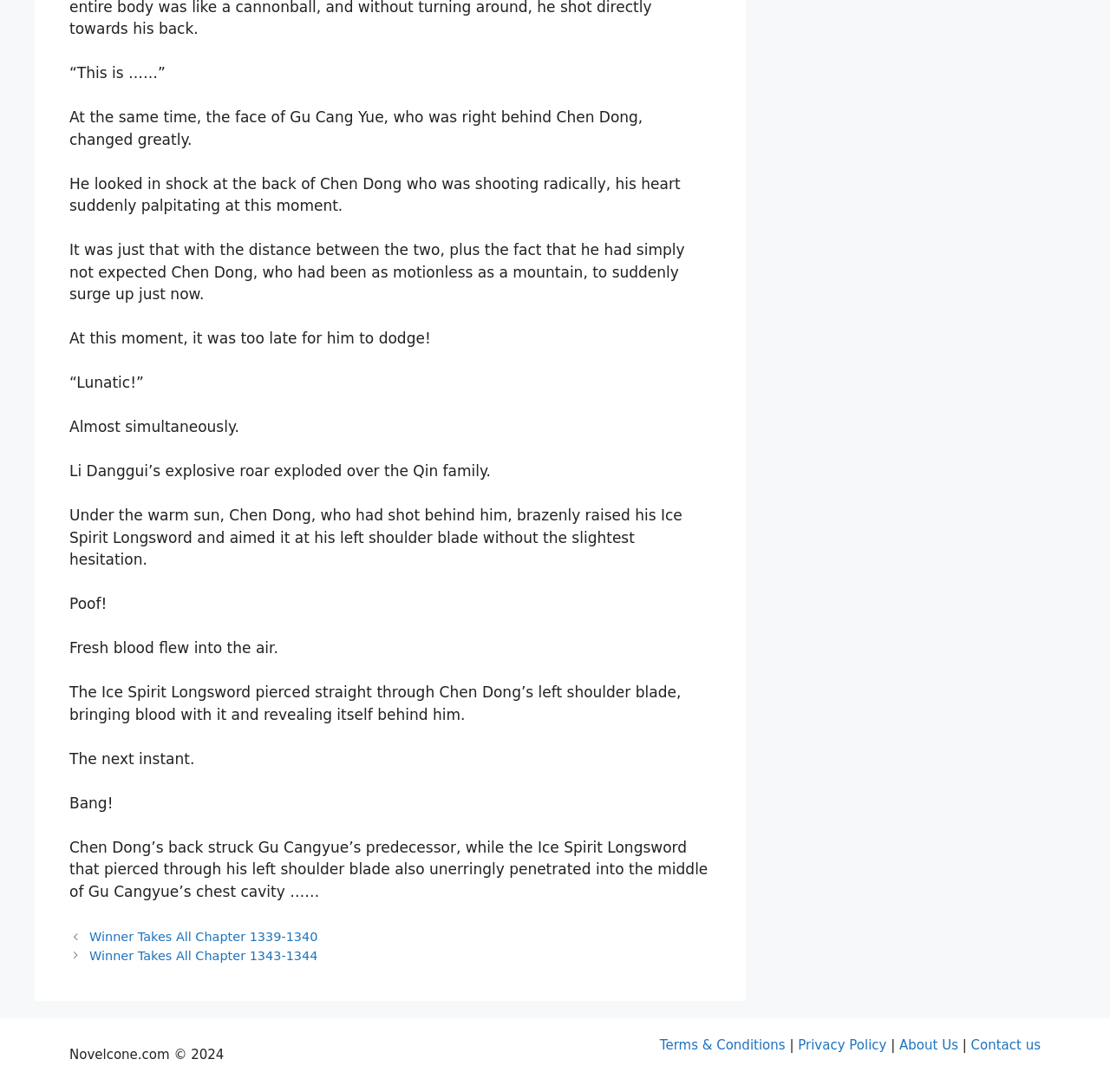Provide a single word or phrase answer to the question: 
How many chapter links are available in the 'Posts' section?

2